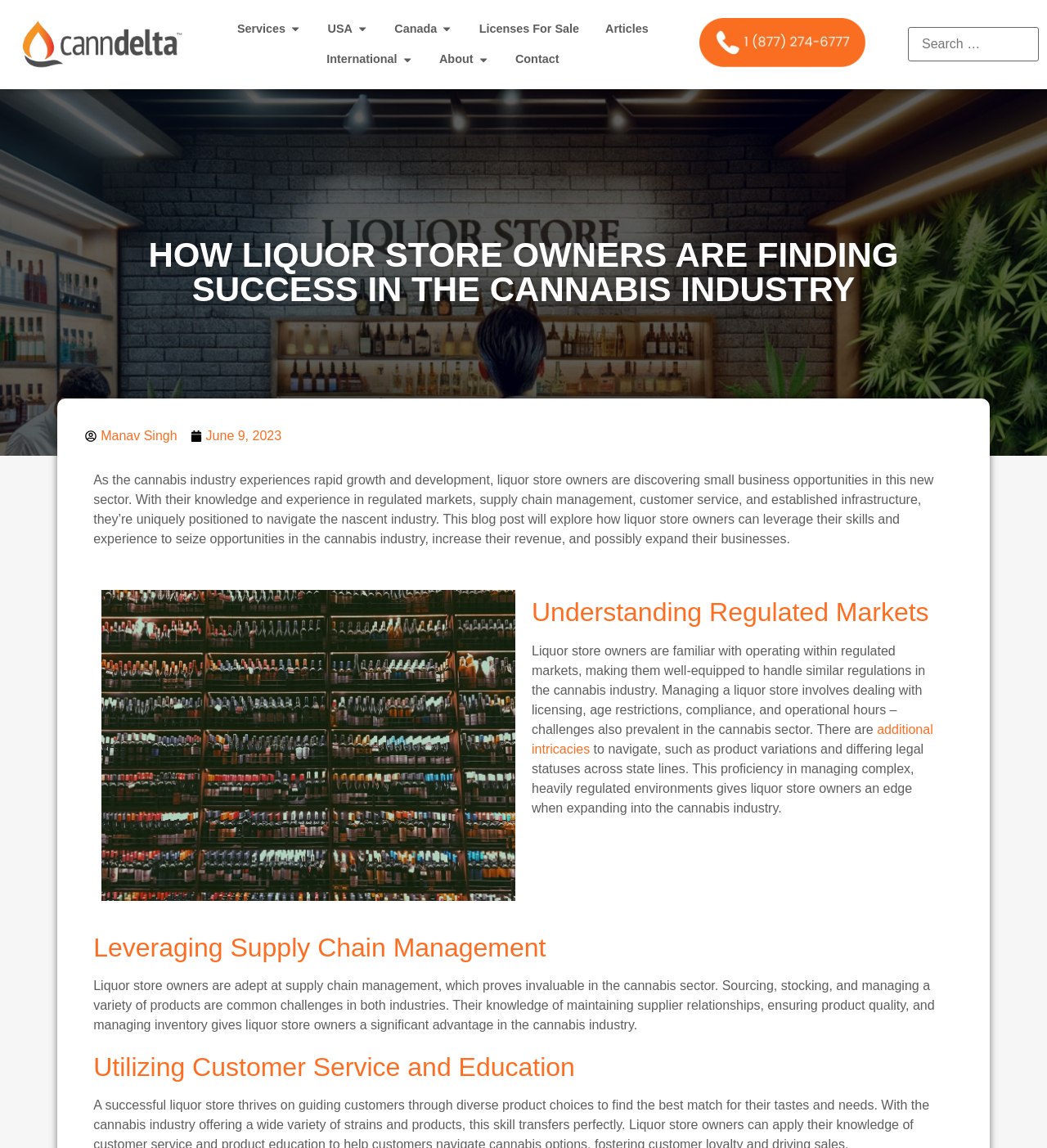Identify the bounding box coordinates for the element you need to click to achieve the following task: "Enter text in the search box". The coordinates must be four float values ranging from 0 to 1, formatted as [left, top, right, bottom].

[0.867, 0.024, 0.992, 0.054]